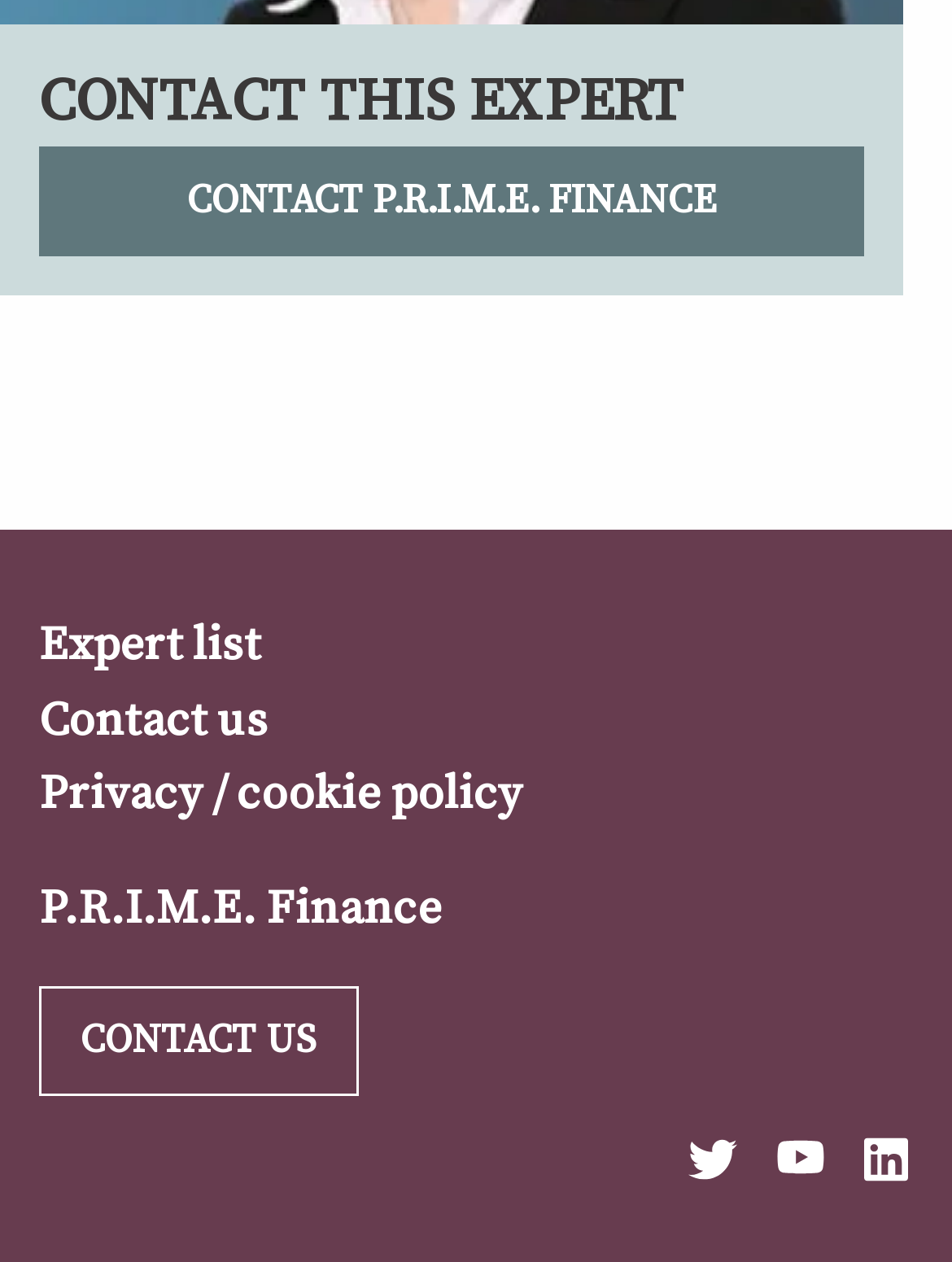Utilize the information from the image to answer the question in detail:
Is there a contact link on the page?

I found multiple links with the text 'CONTACT US' or 'CONTACT P.R.I.M.E. FINANCE', which suggests that there is a contact link on the page.